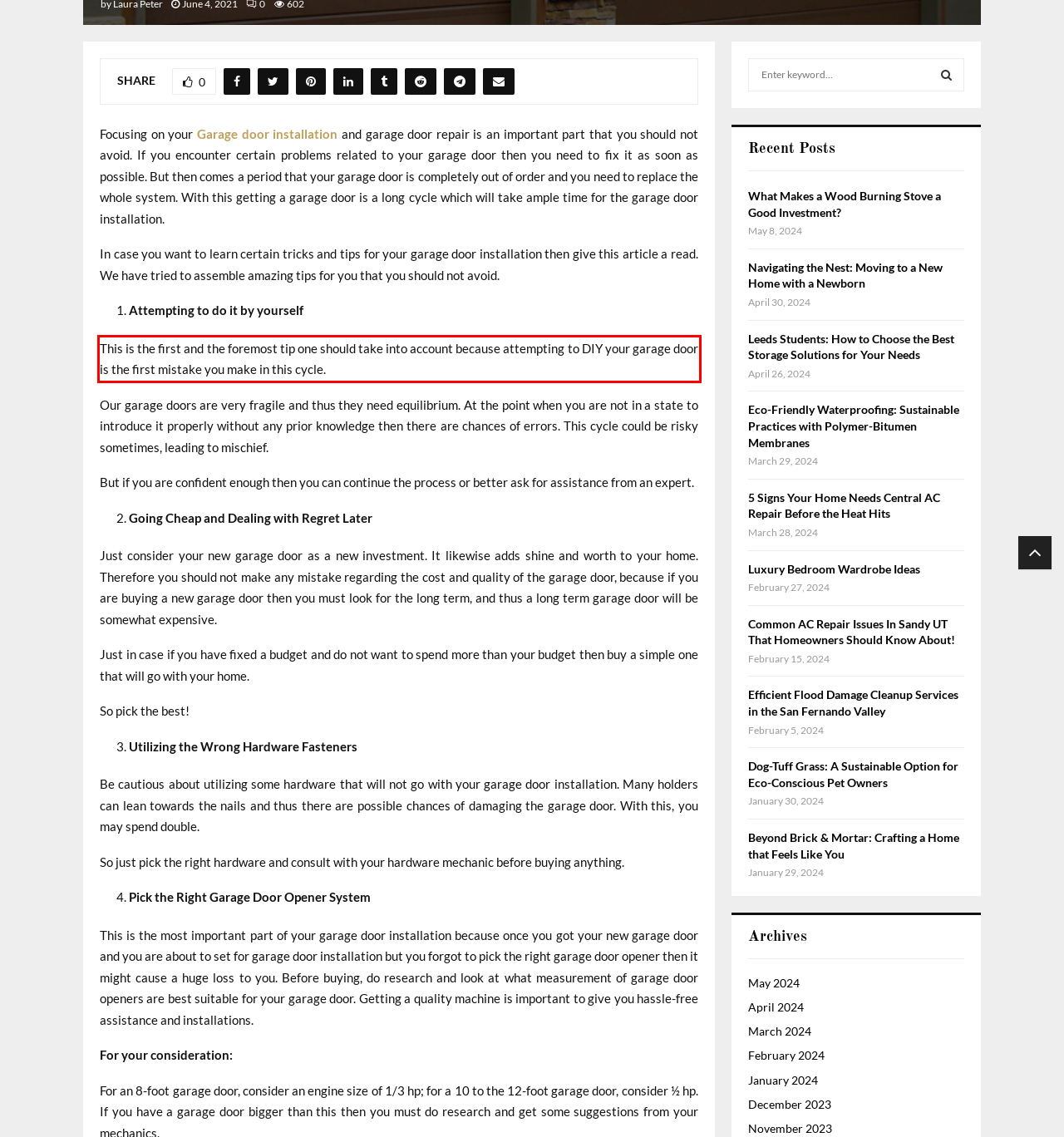You have a screenshot with a red rectangle around a UI element. Recognize and extract the text within this red bounding box using OCR.

This is the first and the foremost tip one should take into account because attempting to DIY your garage door is the first mistake you make in this cycle.